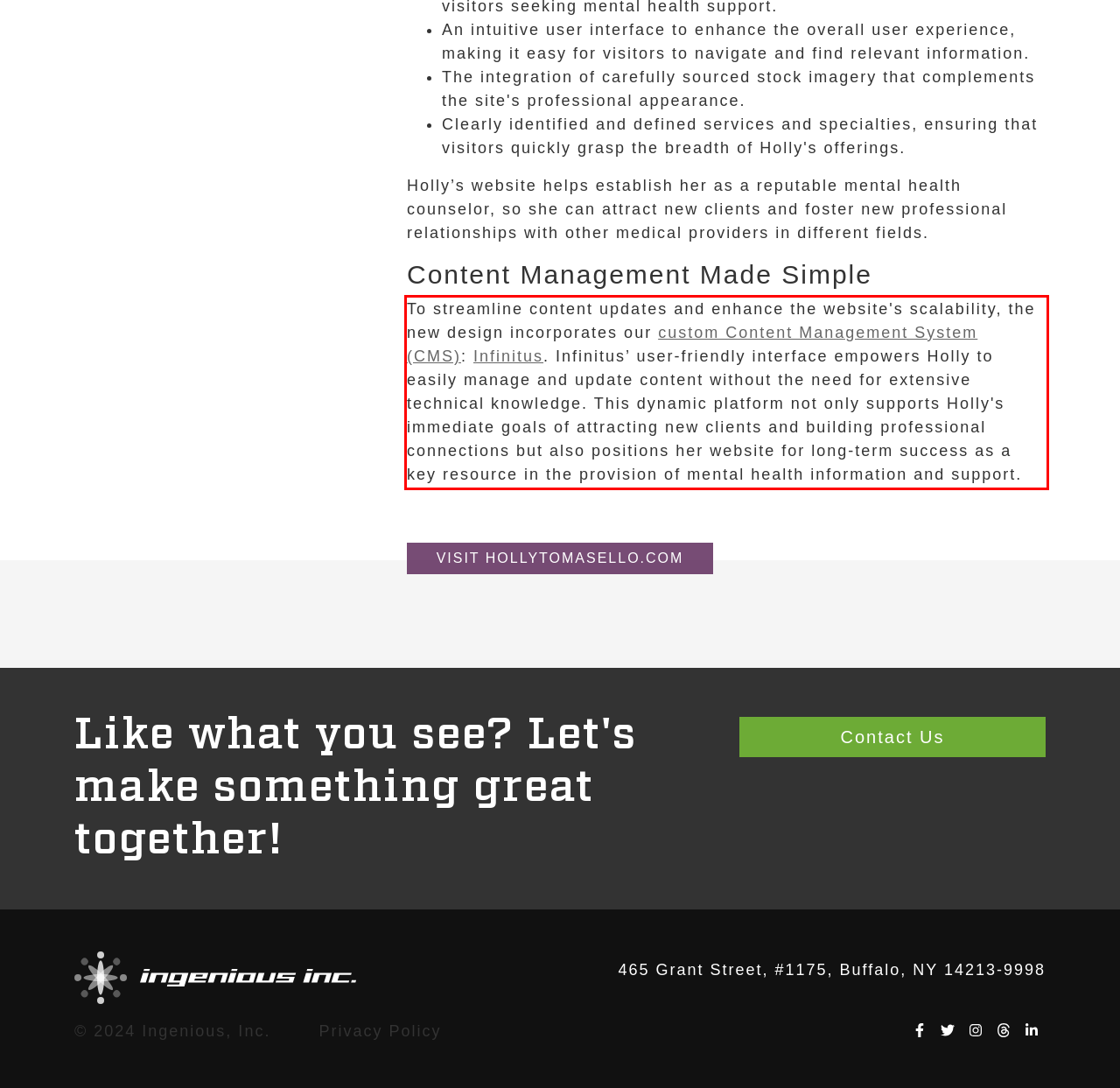By examining the provided screenshot of a webpage, recognize the text within the red bounding box and generate its text content.

To streamline content updates and enhance the website's scalability, the new design incorporates our custom Content Management System (CMS): Infinitus. Infinitus’ user-friendly interface empowers Holly to easily manage and update content without the need for extensive technical knowledge. This dynamic platform not only supports Holly's immediate goals of attracting new clients and building professional connections but also positions her website for long-term success as a key resource in the provision of mental health information and support.